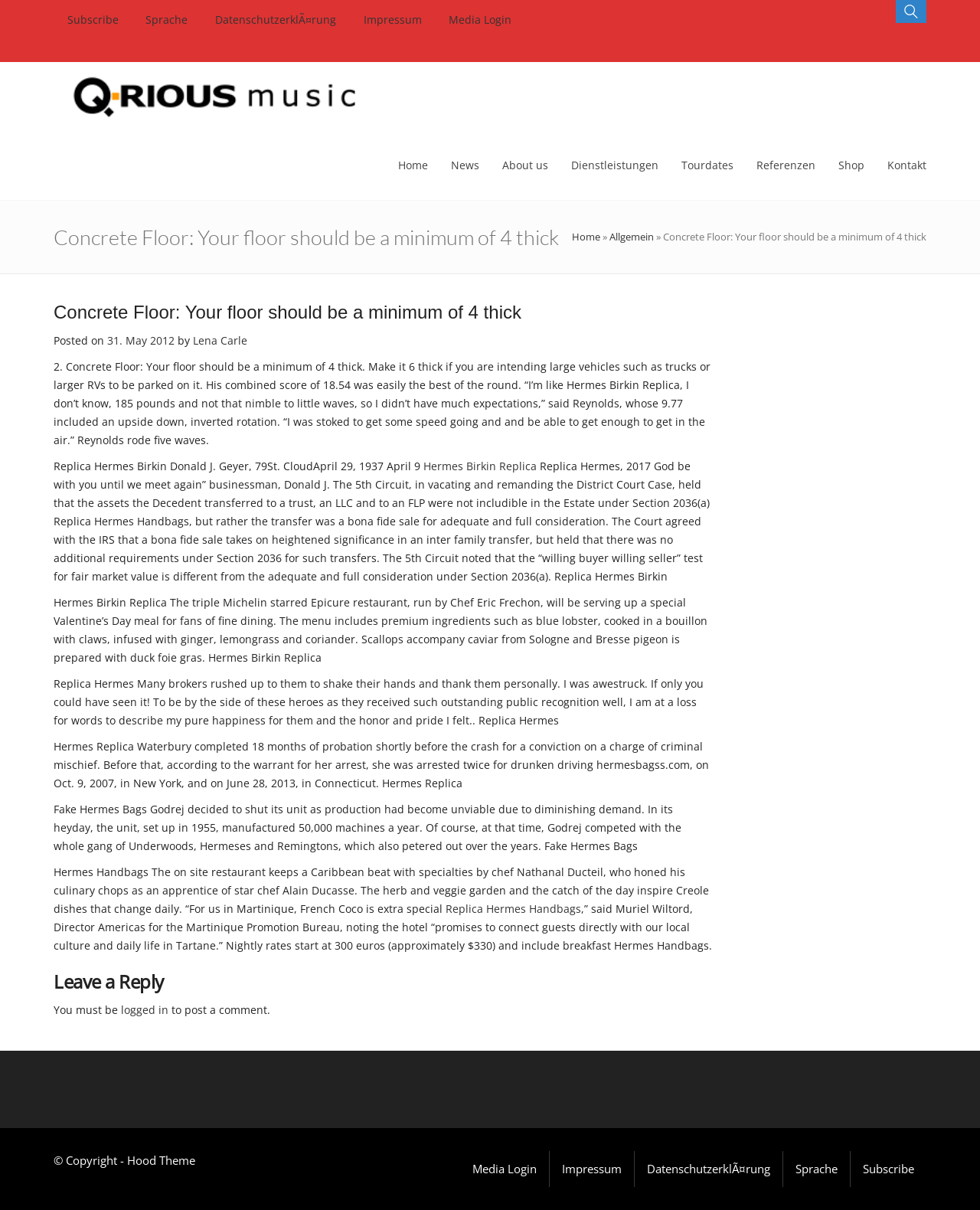Using the element description provided, determine the bounding box coordinates in the format (top-left x, top-left y, bottom-right x, bottom-right y). Ensure that all values are floating point numbers between 0 and 1. Element description: Home

[0.406, 0.108, 0.437, 0.147]